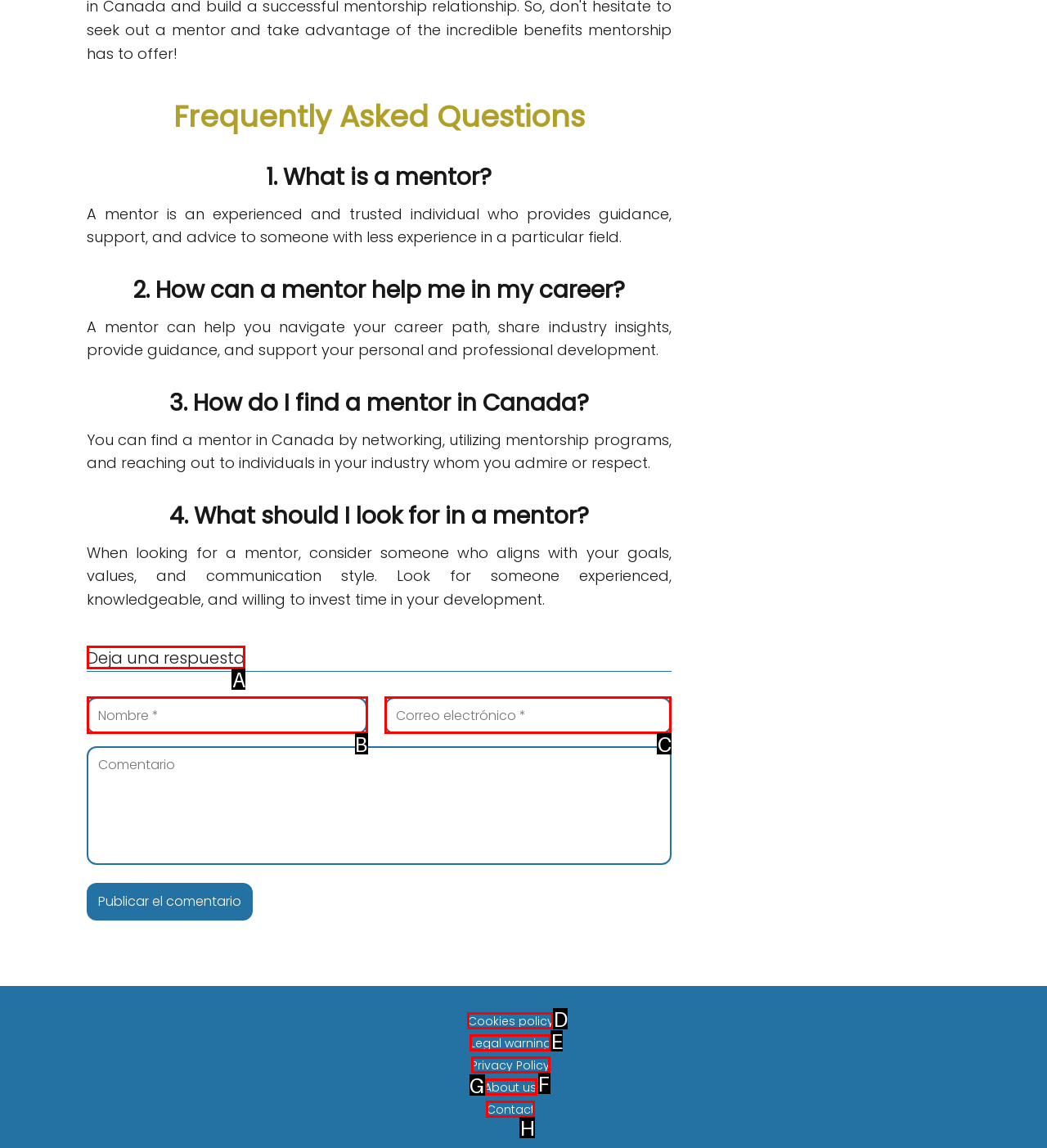Which option should I select to accomplish the task: Leave a comment? Respond with the corresponding letter from the given choices.

A